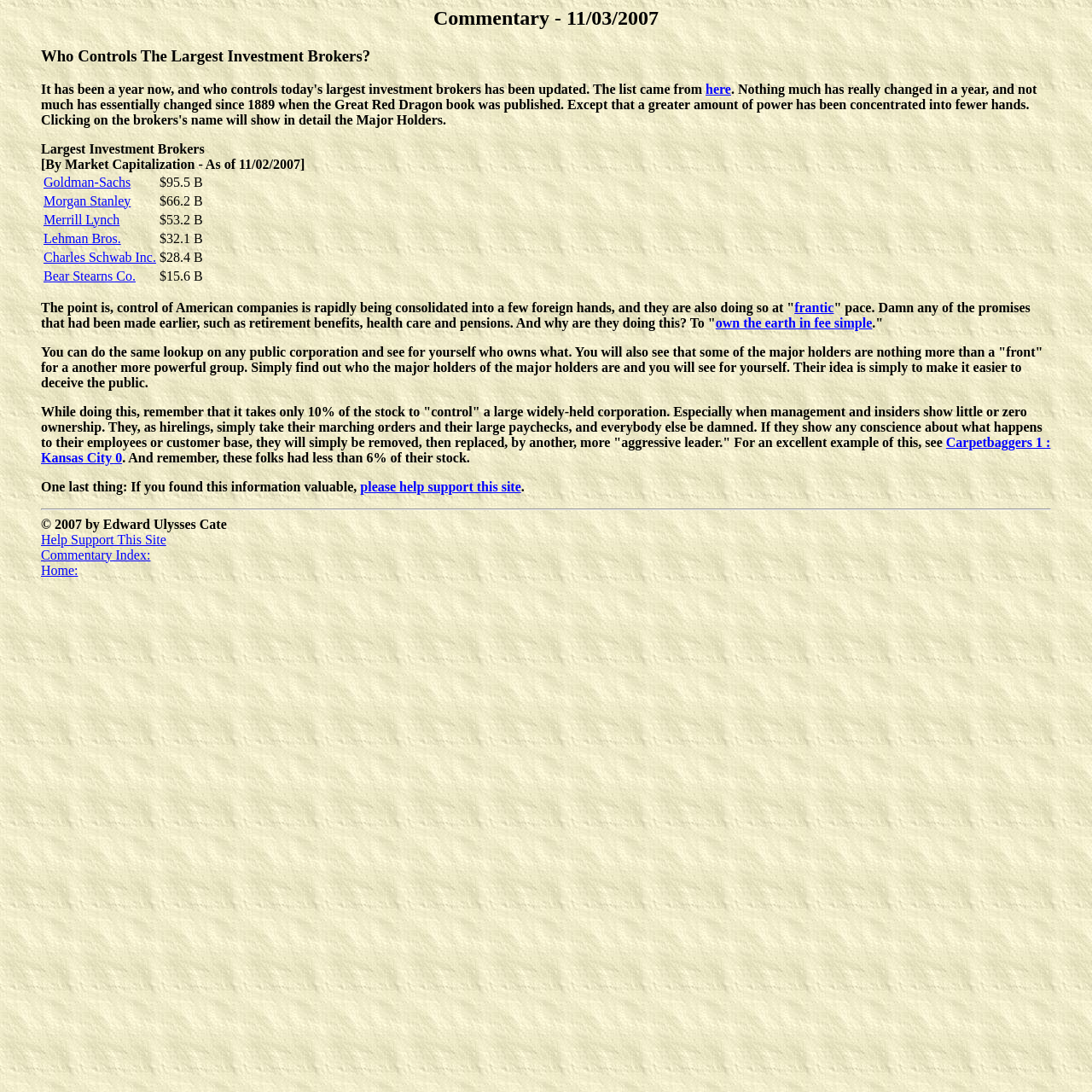Please identify the bounding box coordinates of the clickable region that I should interact with to perform the following instruction: "Support this site". The coordinates should be expressed as four float numbers between 0 and 1, i.e., [left, top, right, bottom].

[0.33, 0.439, 0.477, 0.452]